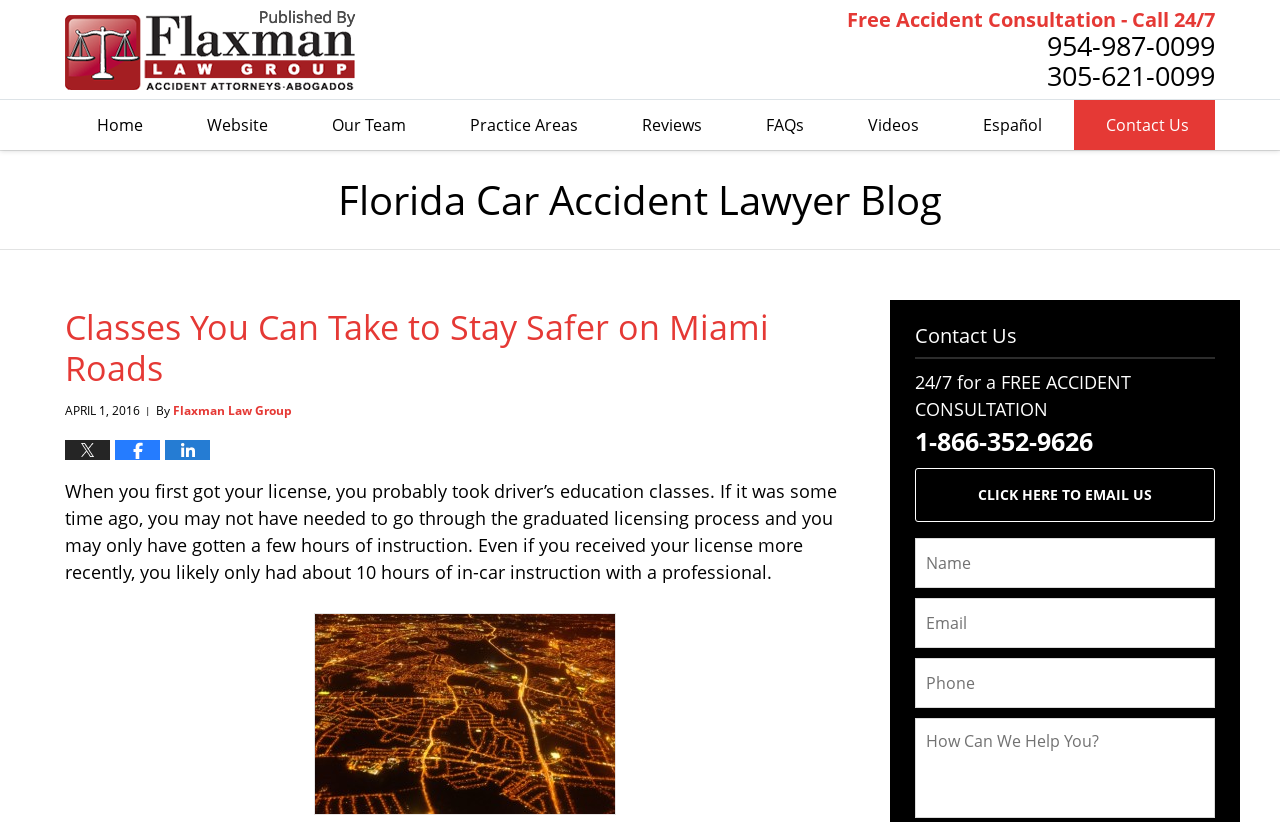What is the purpose of the webpage?
Please provide a detailed and thorough answer to the question.

I found the answer by reading the text on the webpage, which discusses driver's education classes and how they can help one stay safer on the roads. This suggests that the purpose of the webpage is to discuss driver's education classes.